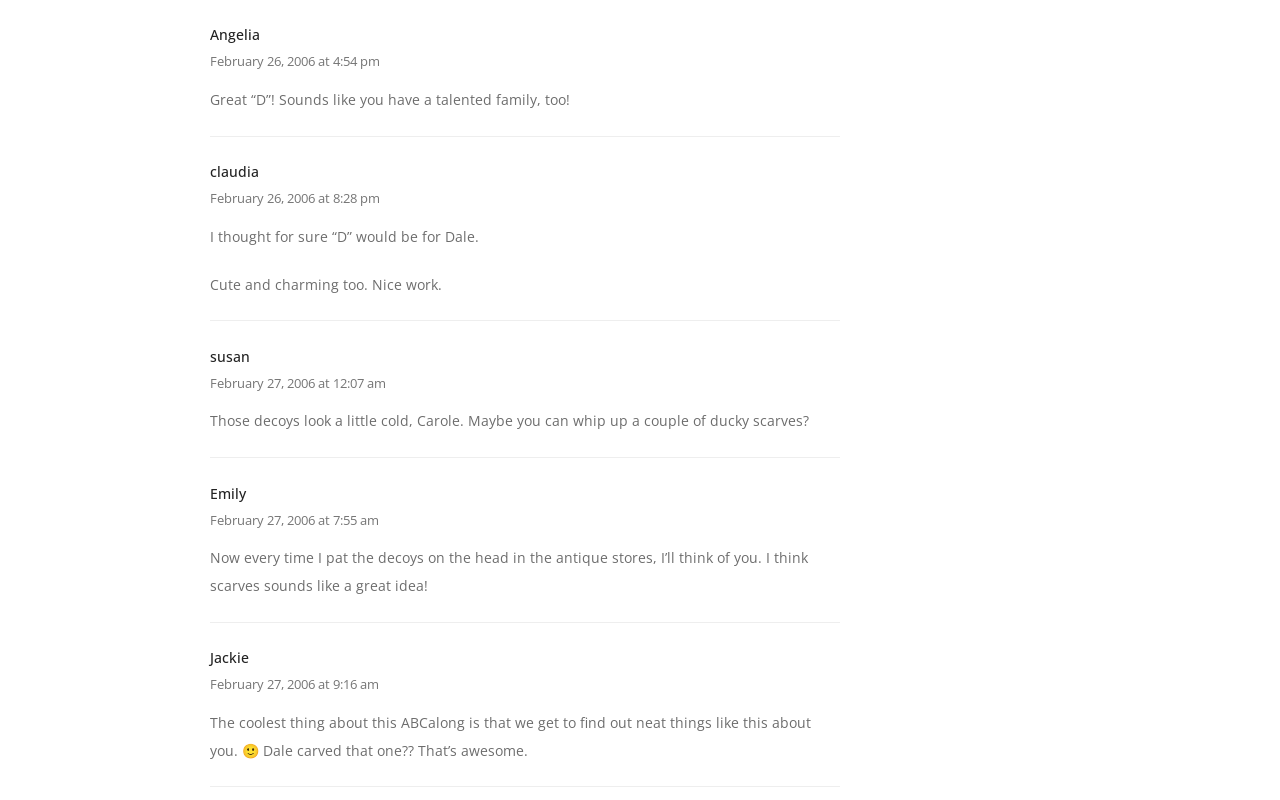Who mentioned Dale in their comment?
Answer the question with a single word or phrase, referring to the image.

Jackie